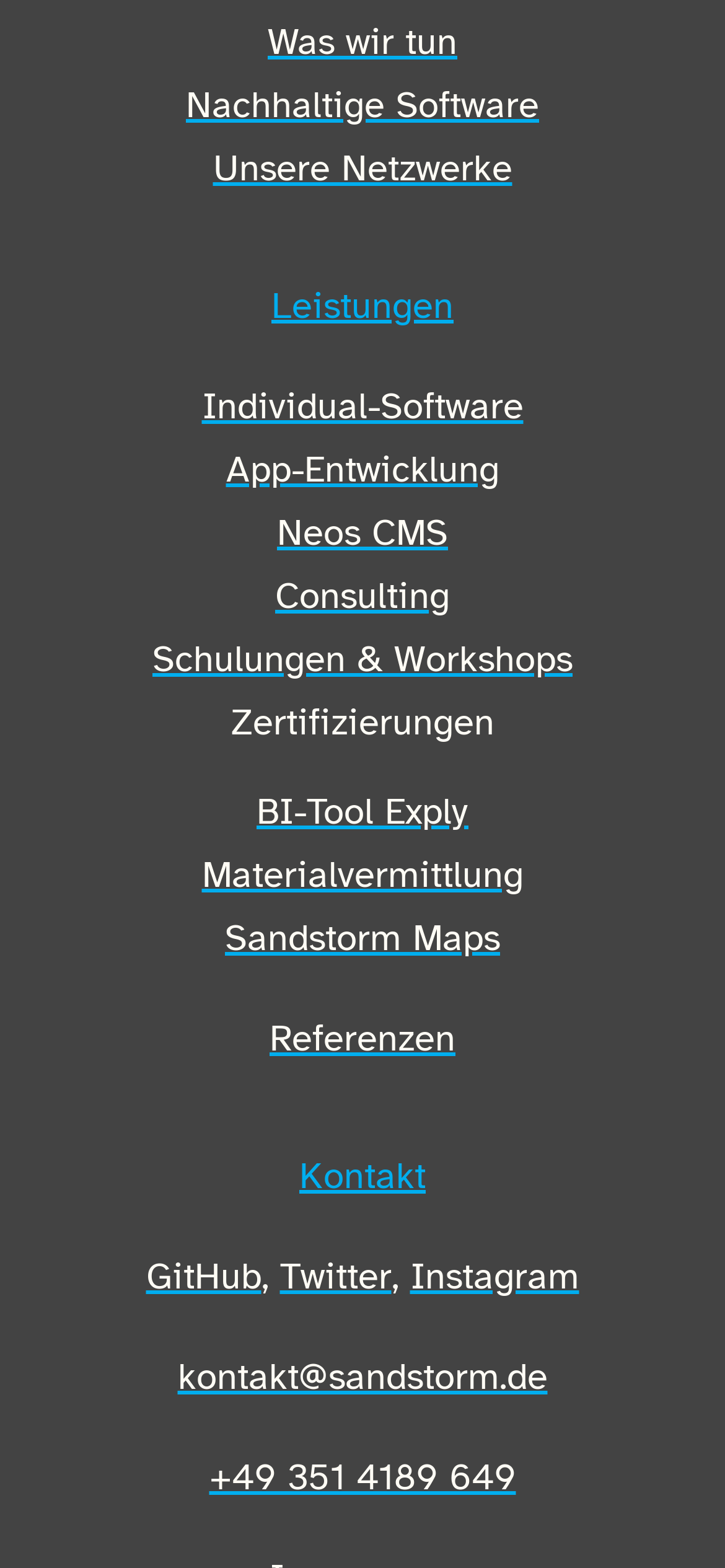Please mark the bounding box coordinates of the area that should be clicked to carry out the instruction: "Click on 'Was wir tun'".

[0.369, 0.013, 0.631, 0.05]